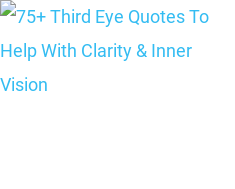What is the significance of the third eye?
Please provide a single word or phrase as your answer based on the image.

Gaining deeper understanding